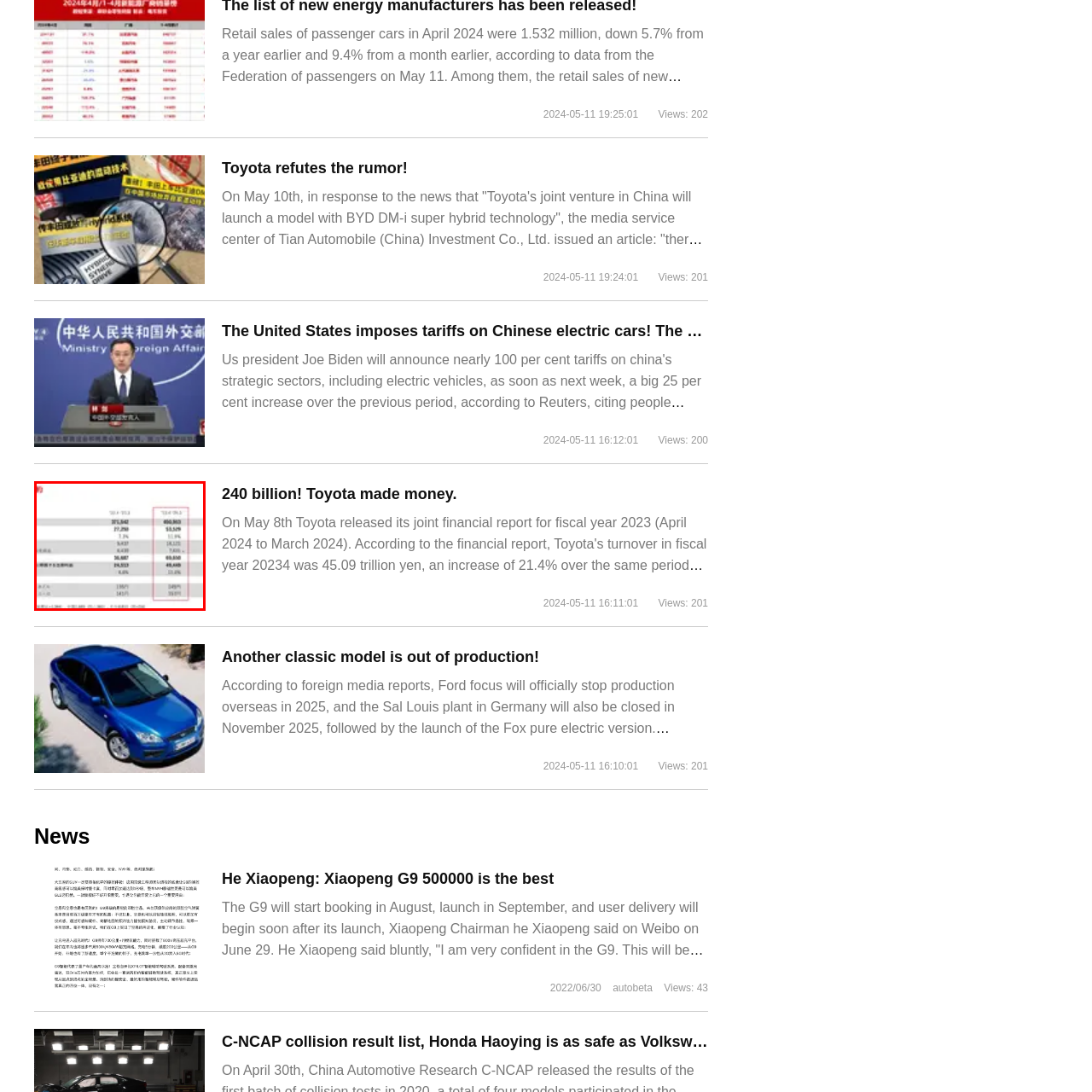Look at the area within the red bounding box, provide a one-word or phrase response to the following question: What is the company's performance compared to the previous year?

Growth